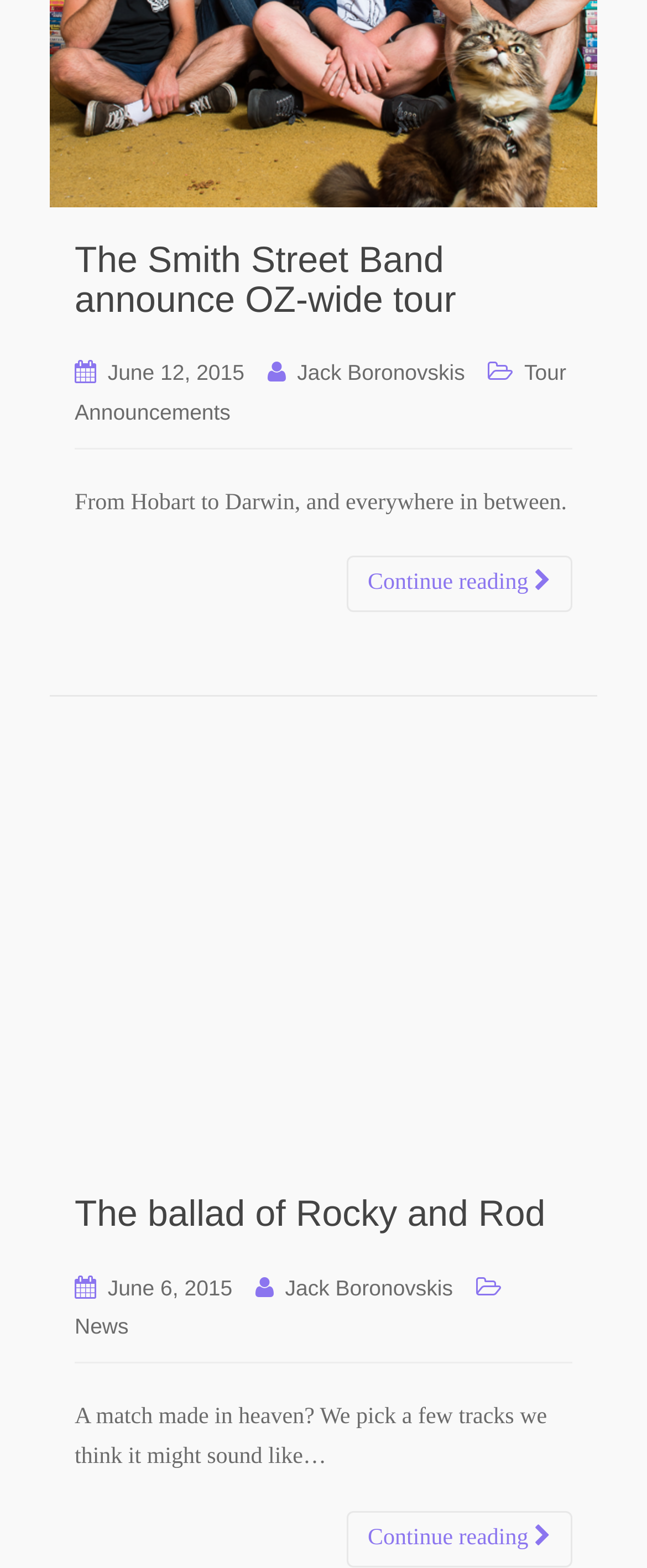Identify the bounding box coordinates of the clickable region to carry out the given instruction: "Continue reading the article about The ballad of Rocky and Rod".

[0.535, 0.964, 0.885, 0.999]